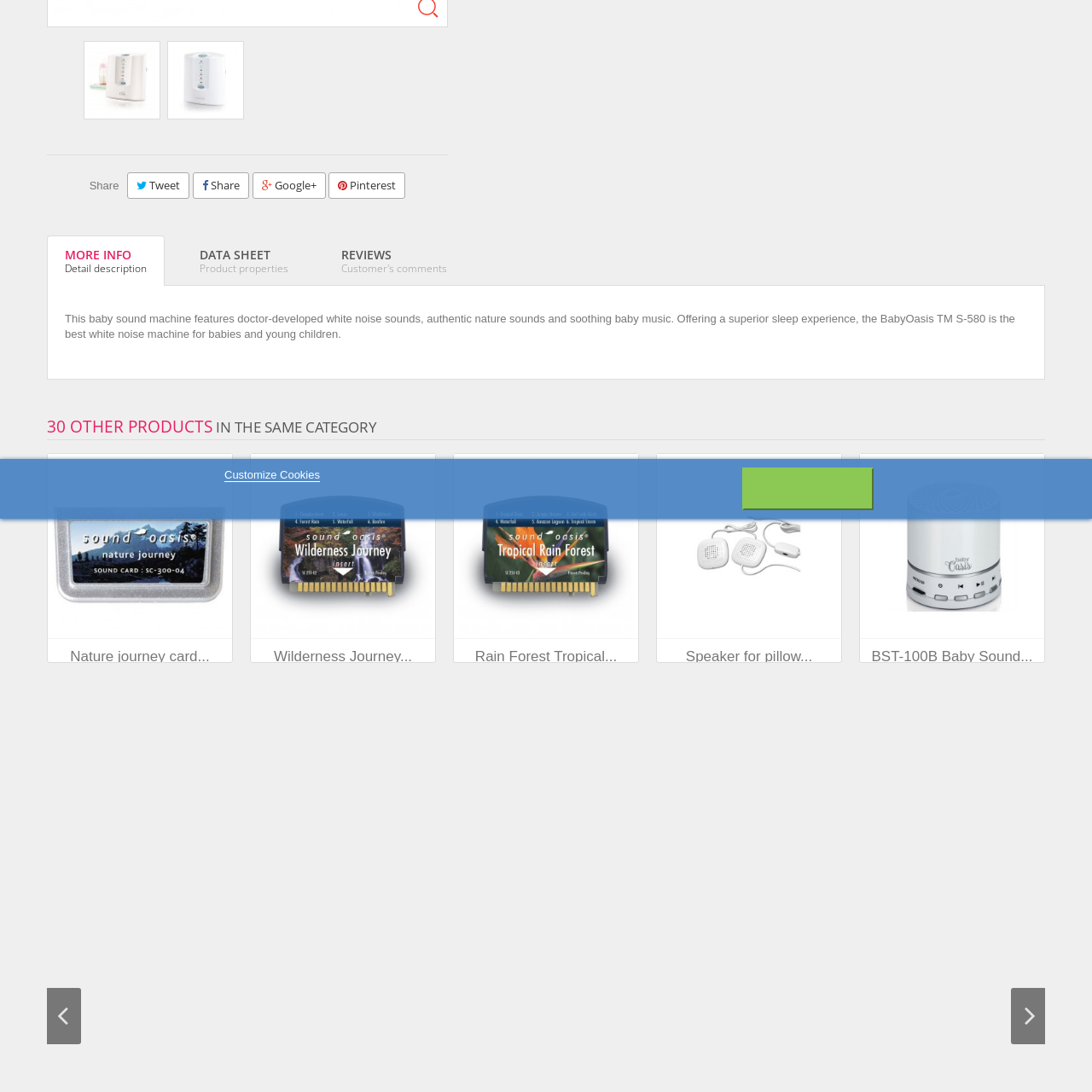What device is the Nature Journey Card designed for?
Pay attention to the segment of the image within the red bounding box and offer a detailed answer to the question.

According to the caption, the Nature Journey Card is specifically designed for use with the Sound Oasis 650, a device specialized for providing immersive sound therapy.